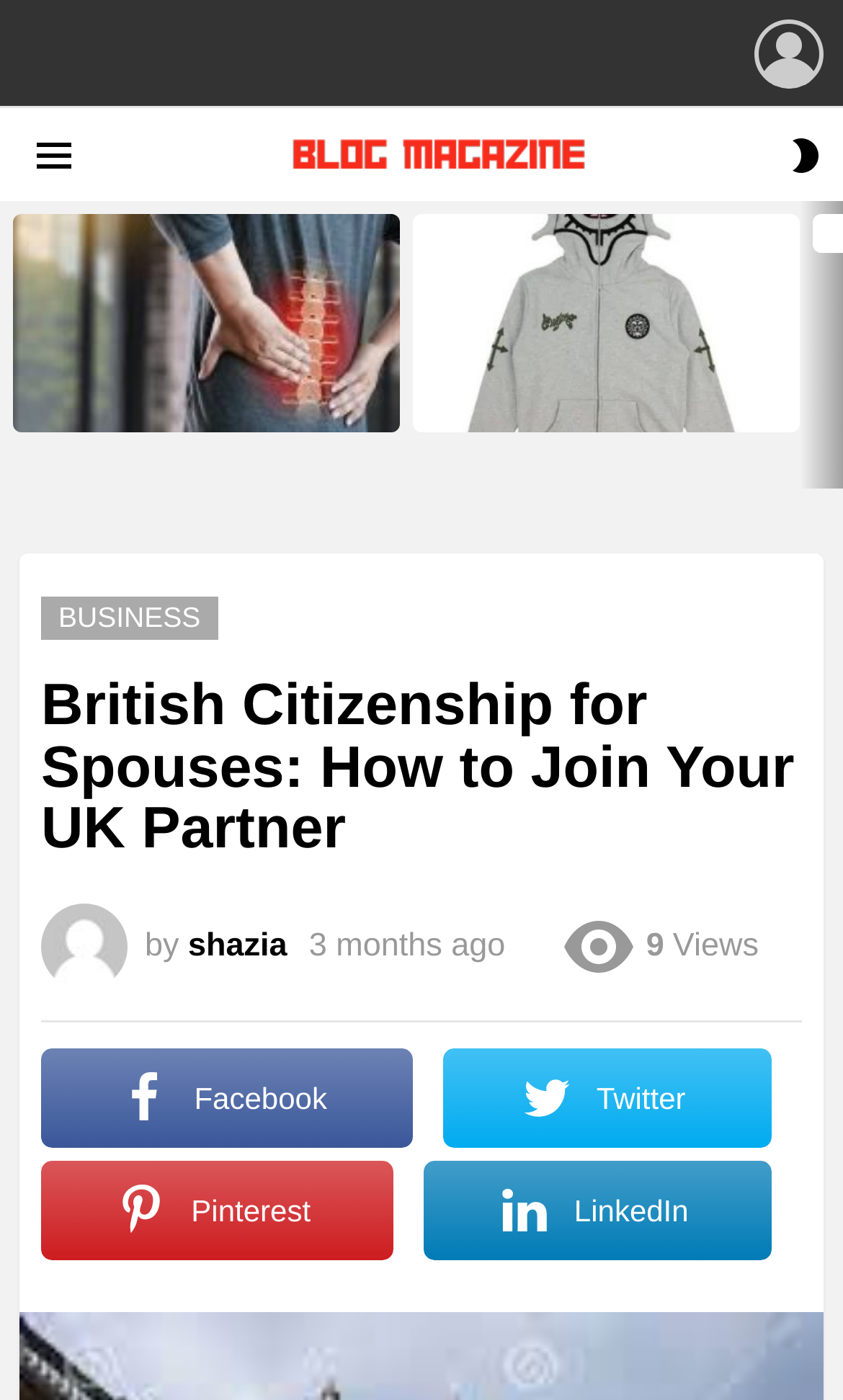Determine the bounding box coordinates of the clickable element to complete this instruction: "Share on Facebook". Provide the coordinates in the format of four float numbers between 0 and 1, [left, top, right, bottom].

[0.049, 0.749, 0.49, 0.82]